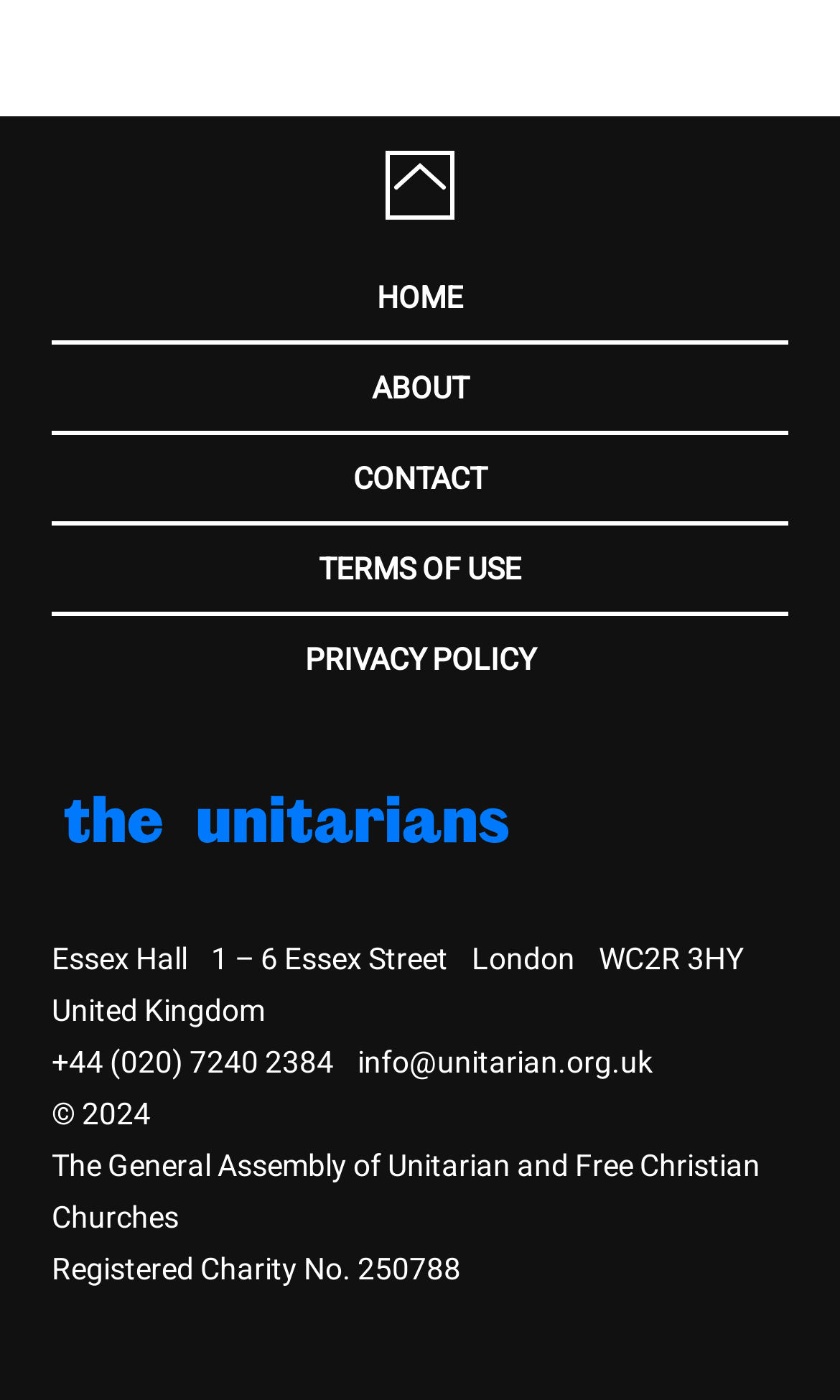Pinpoint the bounding box coordinates of the clickable element to carry out the following instruction: "contact us."

[0.4, 0.311, 0.6, 0.372]